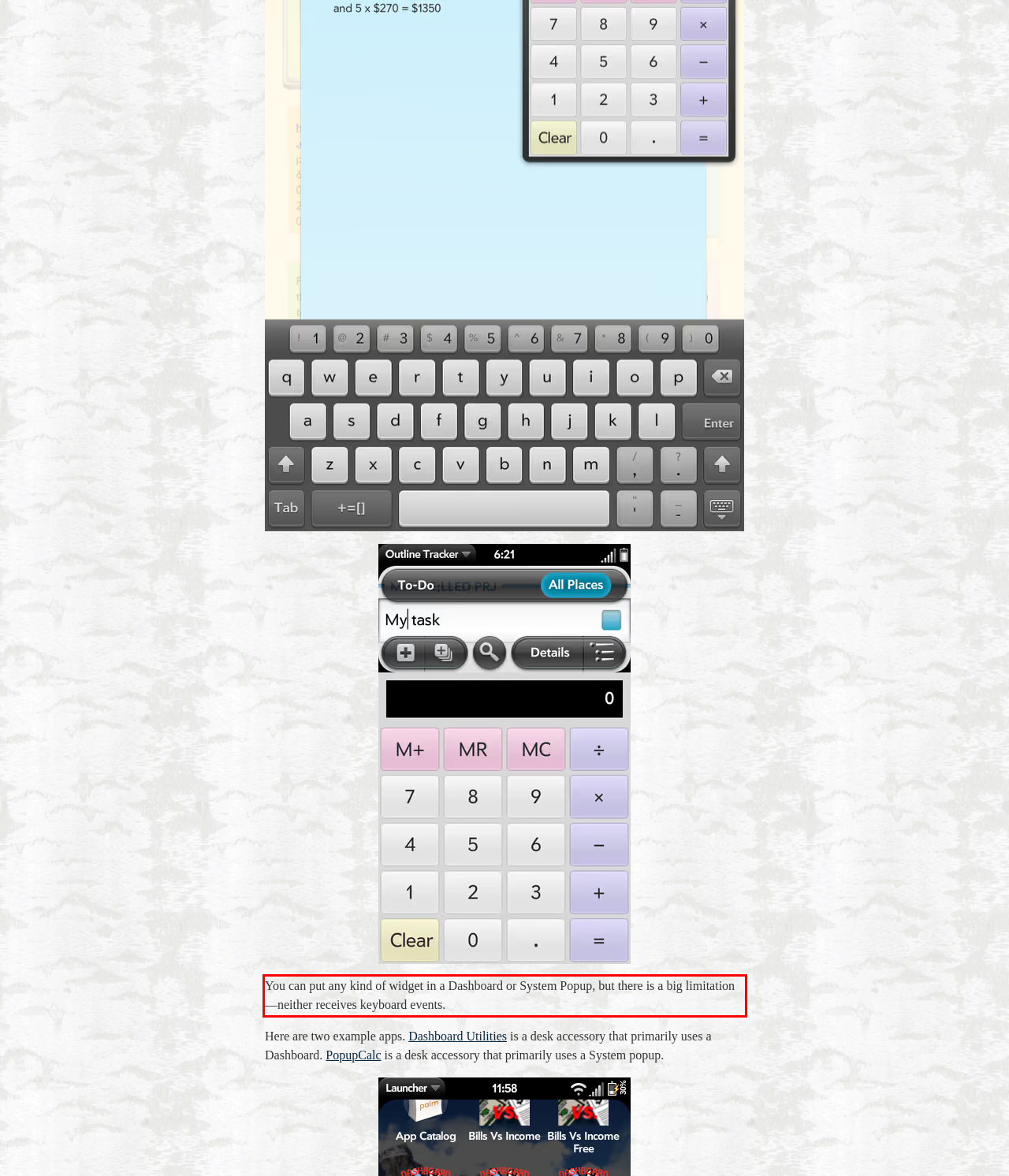Perform OCR on the text inside the red-bordered box in the provided screenshot and output the content.

You can put any kind of widget in a Dashboard or System Popup, but there is a big limitation—neither receives keyboard events.